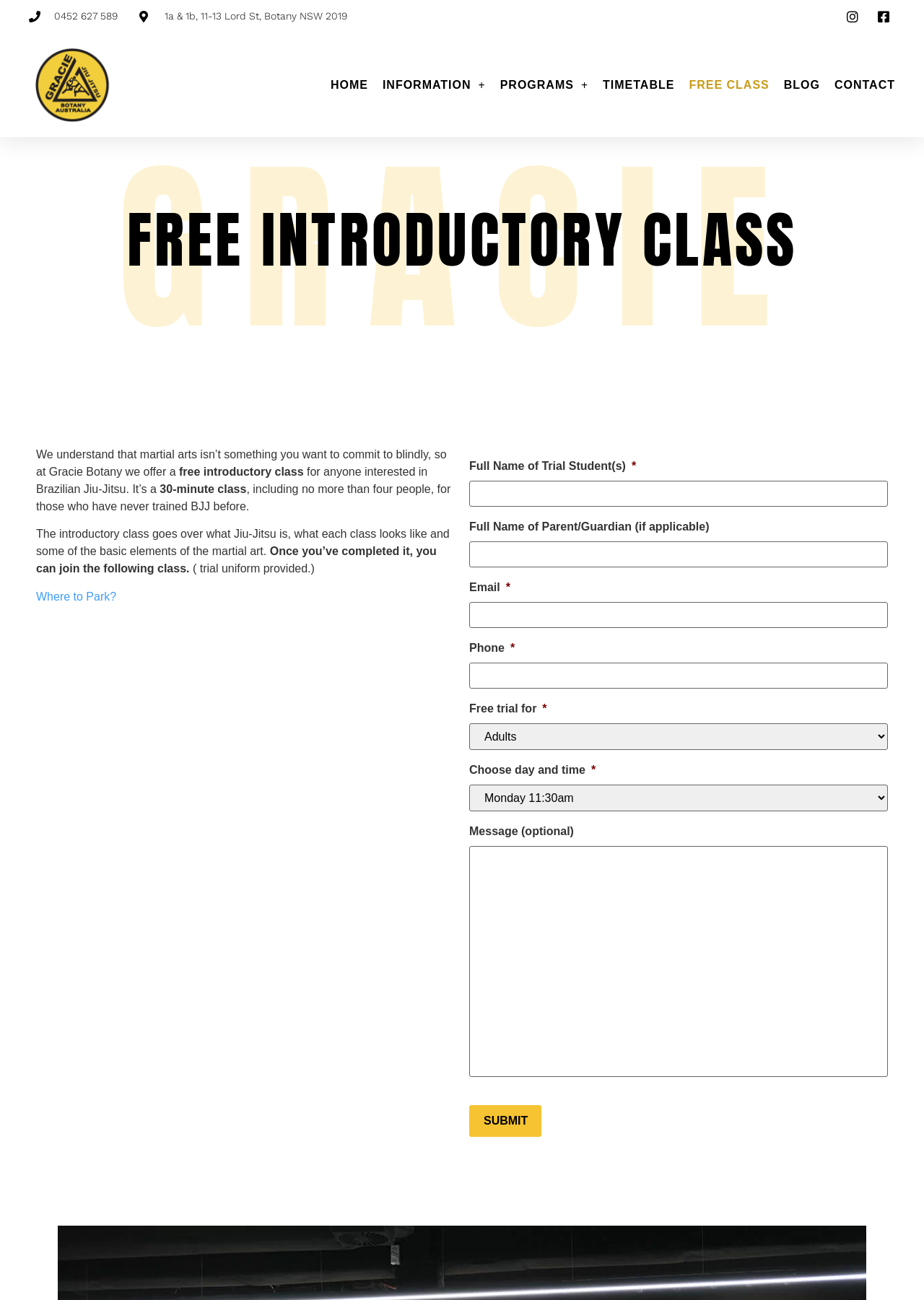What is the maximum number of people in the introductory class? Look at the image and give a one-word or short phrase answer.

Four